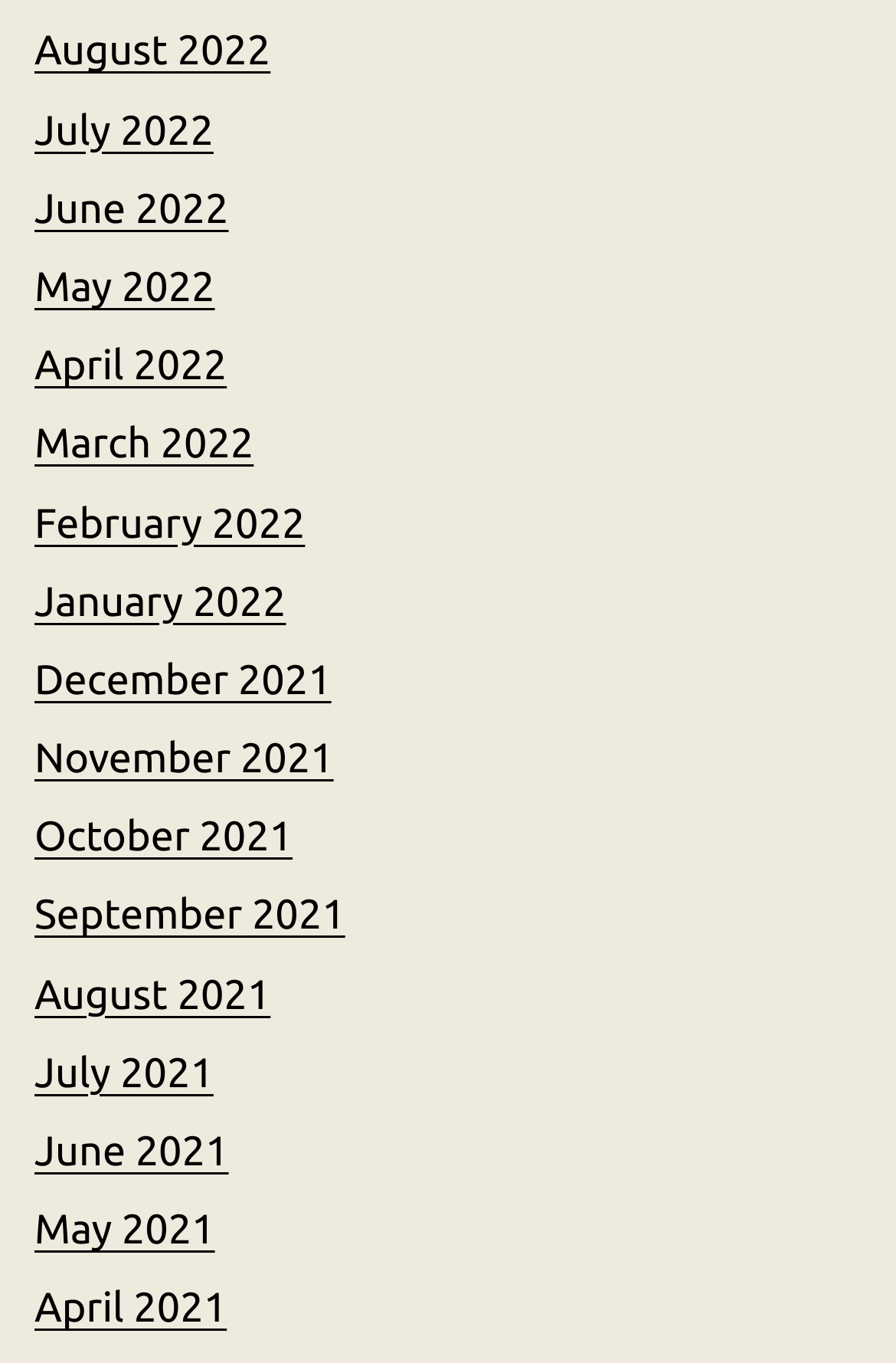Please respond to the question with a concise word or phrase:
What is the most recent month listed?

August 2022